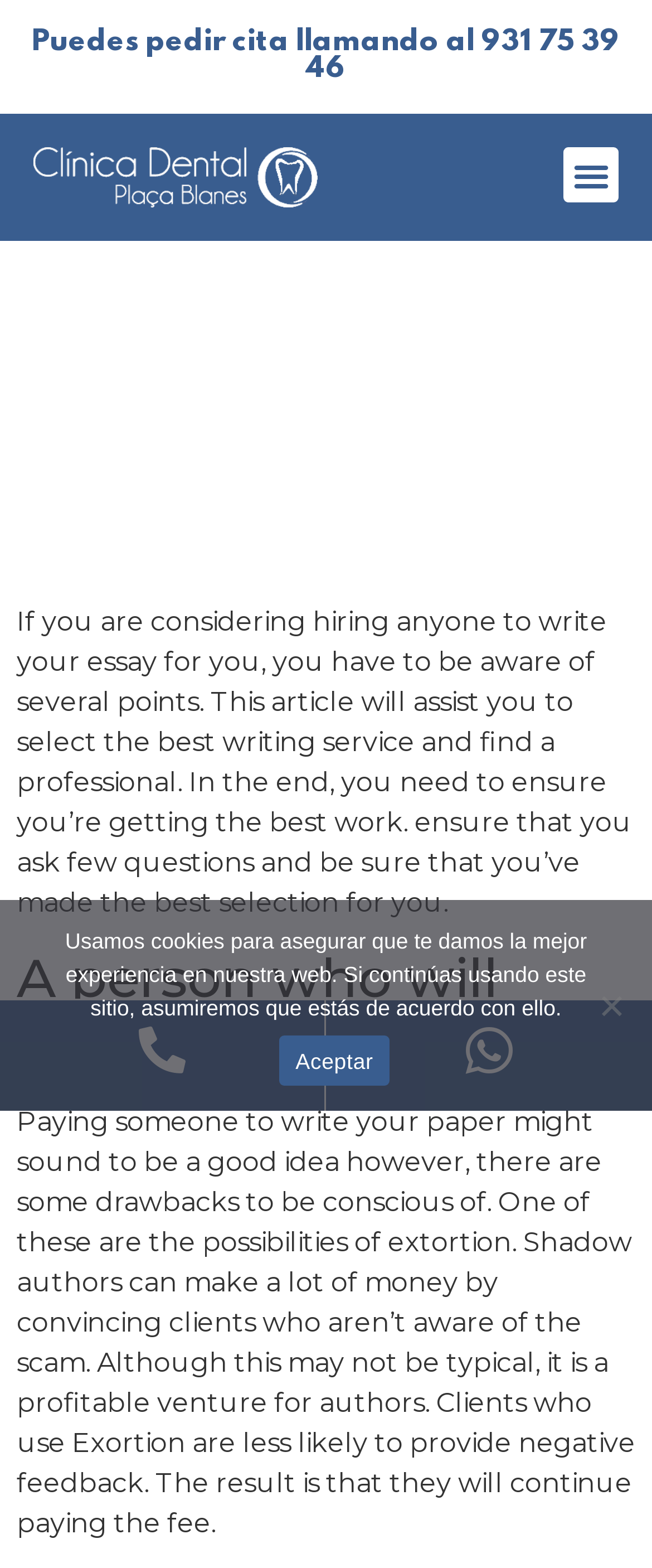What is a potential drawback of paying someone to write your paper?
Based on the image content, provide your answer in one word or a short phrase.

Extortion